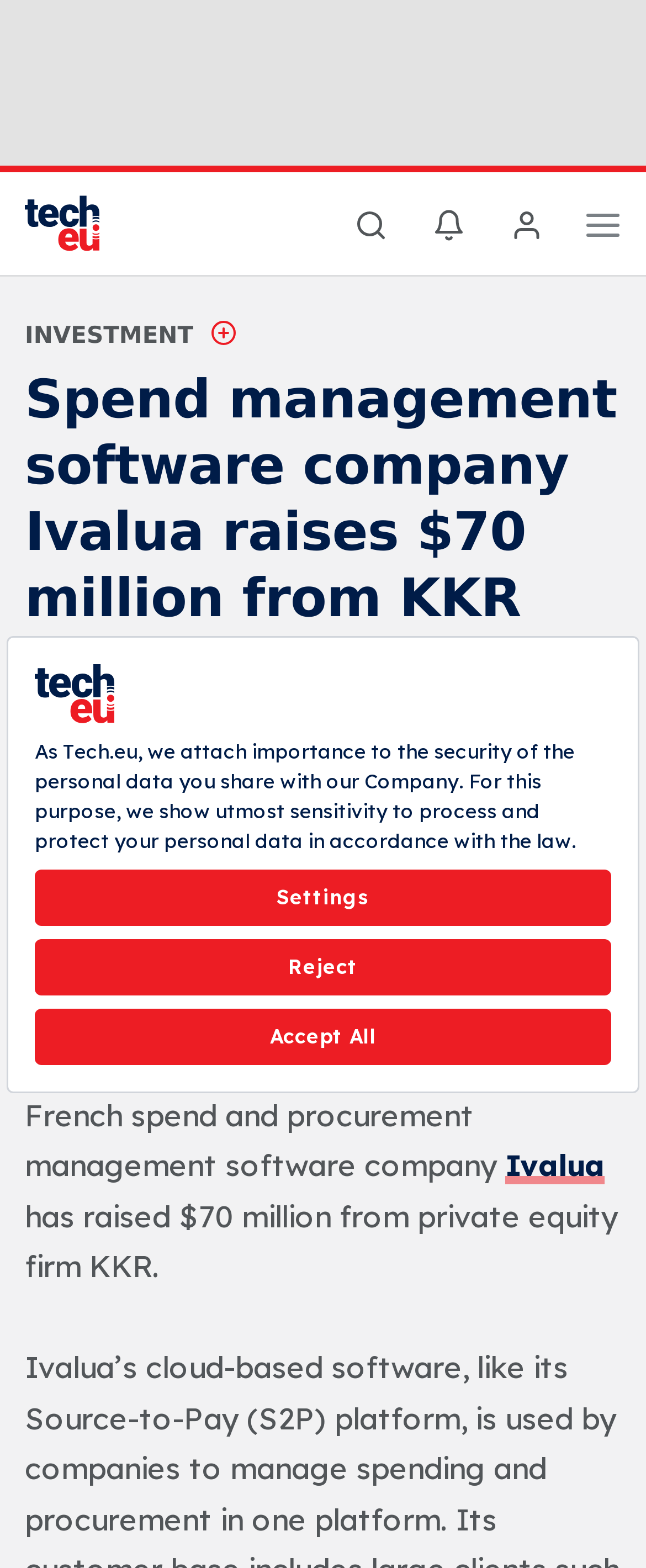Identify the bounding box coordinates of the area that should be clicked in order to complete the given instruction: "Click the Menu button". The bounding box coordinates should be four float numbers between 0 and 1, i.e., [left, top, right, bottom].

[0.908, 0.136, 0.959, 0.157]